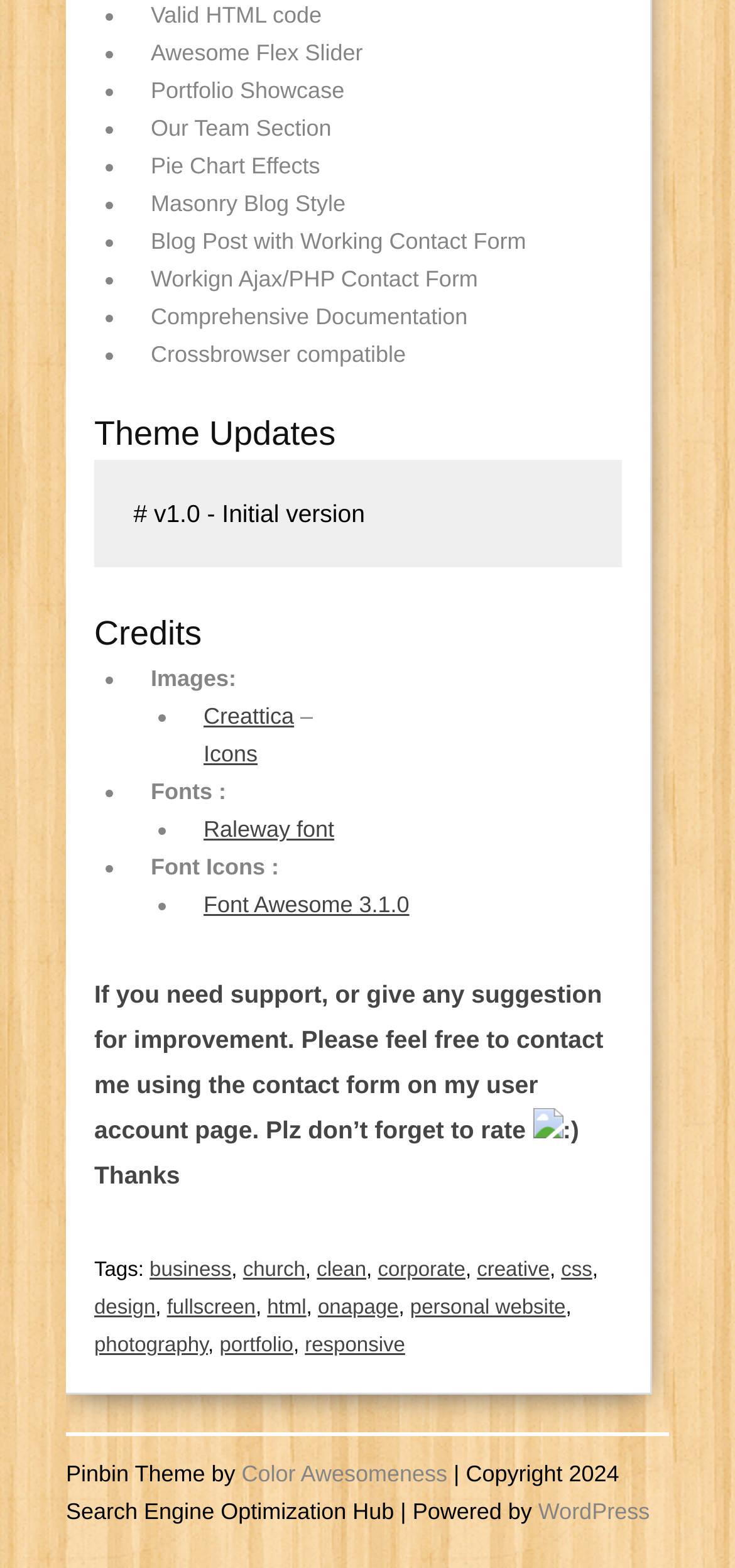Determine the bounding box coordinates of the element that should be clicked to execute the following command: "Click on the 'Creattica' link".

[0.277, 0.448, 0.4, 0.465]